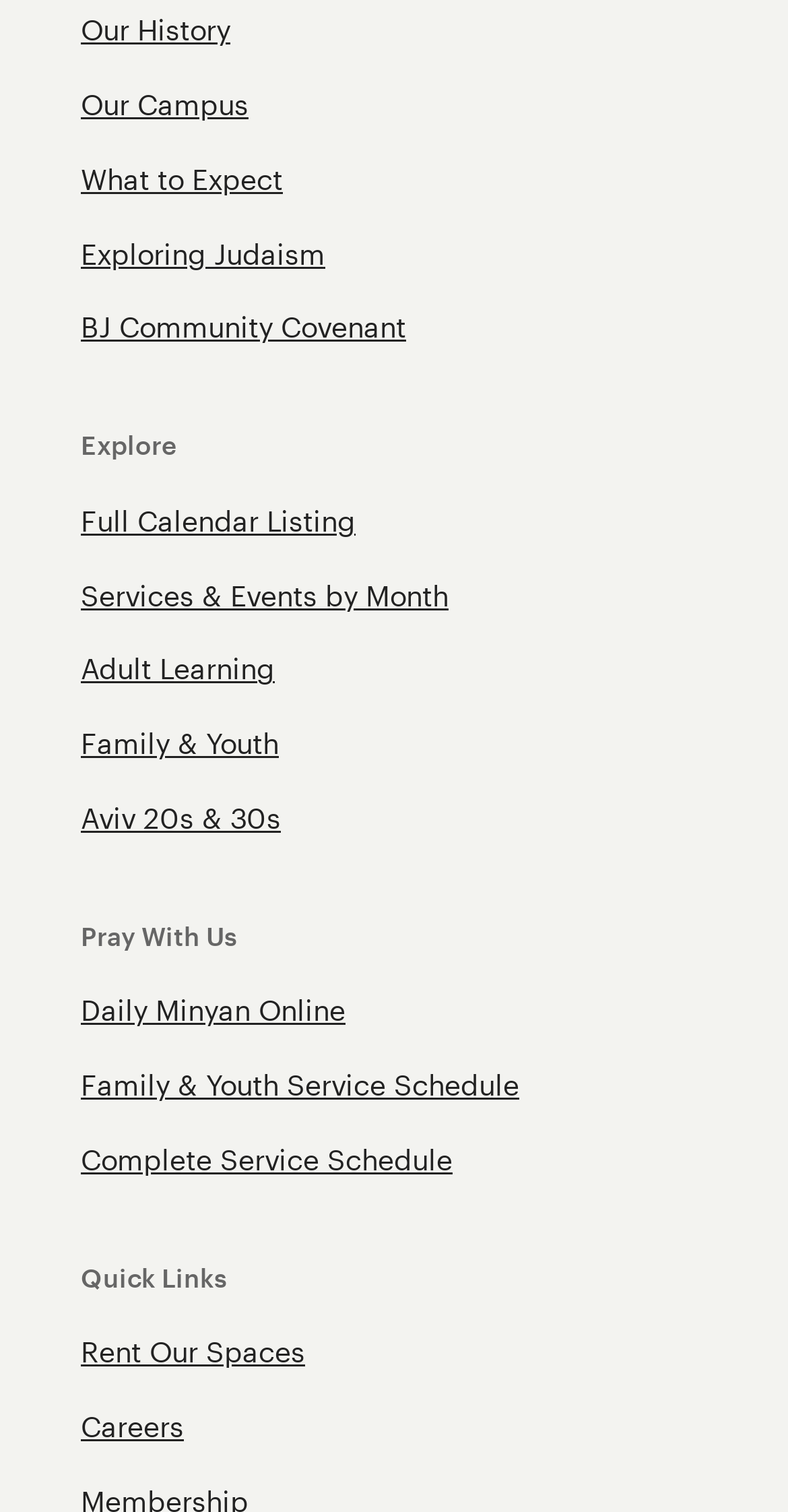Provide a brief response using a word or short phrase to this question:
What is the title of the section that contains the link 'Rent Our Spaces'?

Quick Links